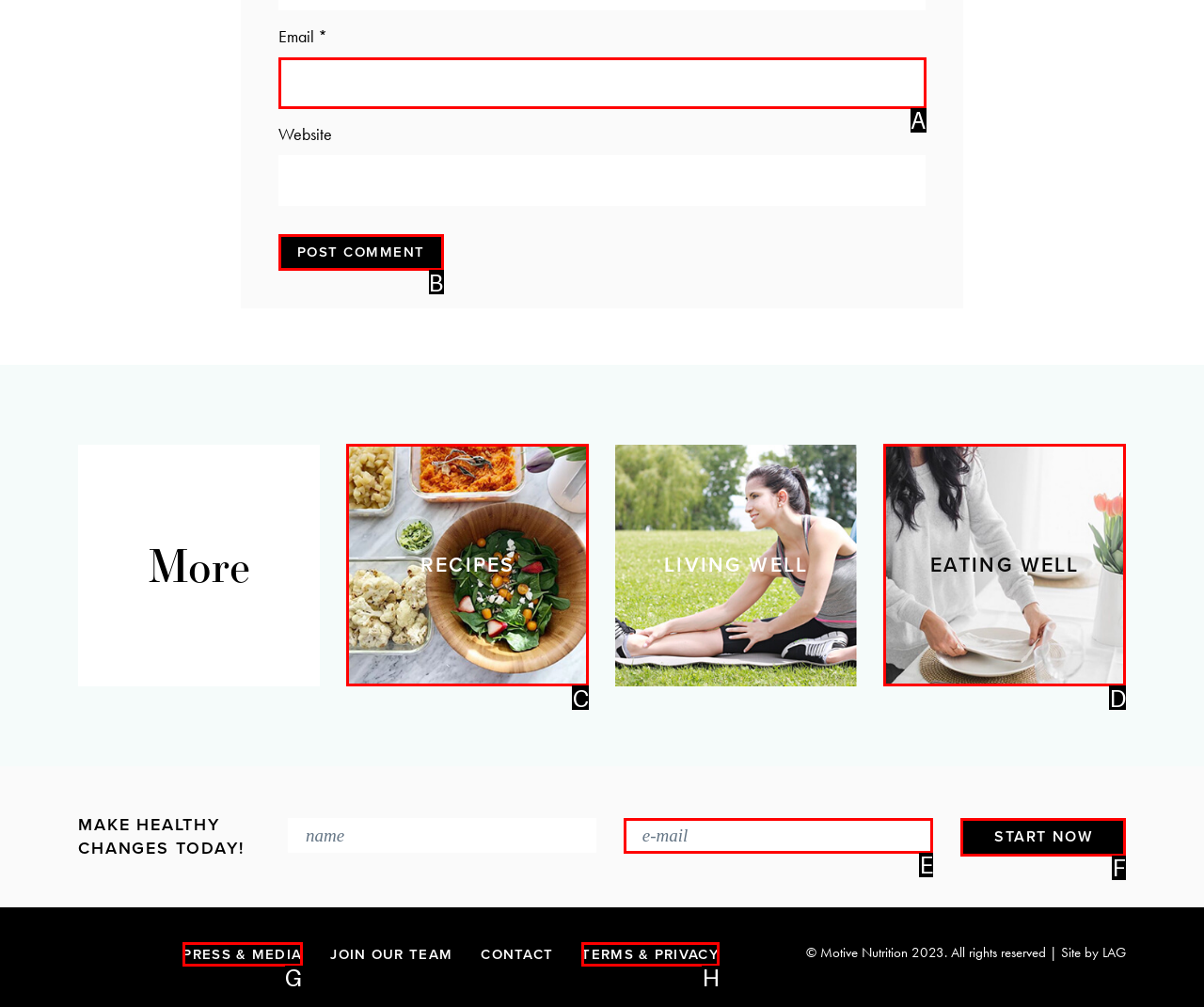Identify the correct UI element to click on to achieve the task: Go to the home page. Provide the letter of the appropriate element directly from the available choices.

None